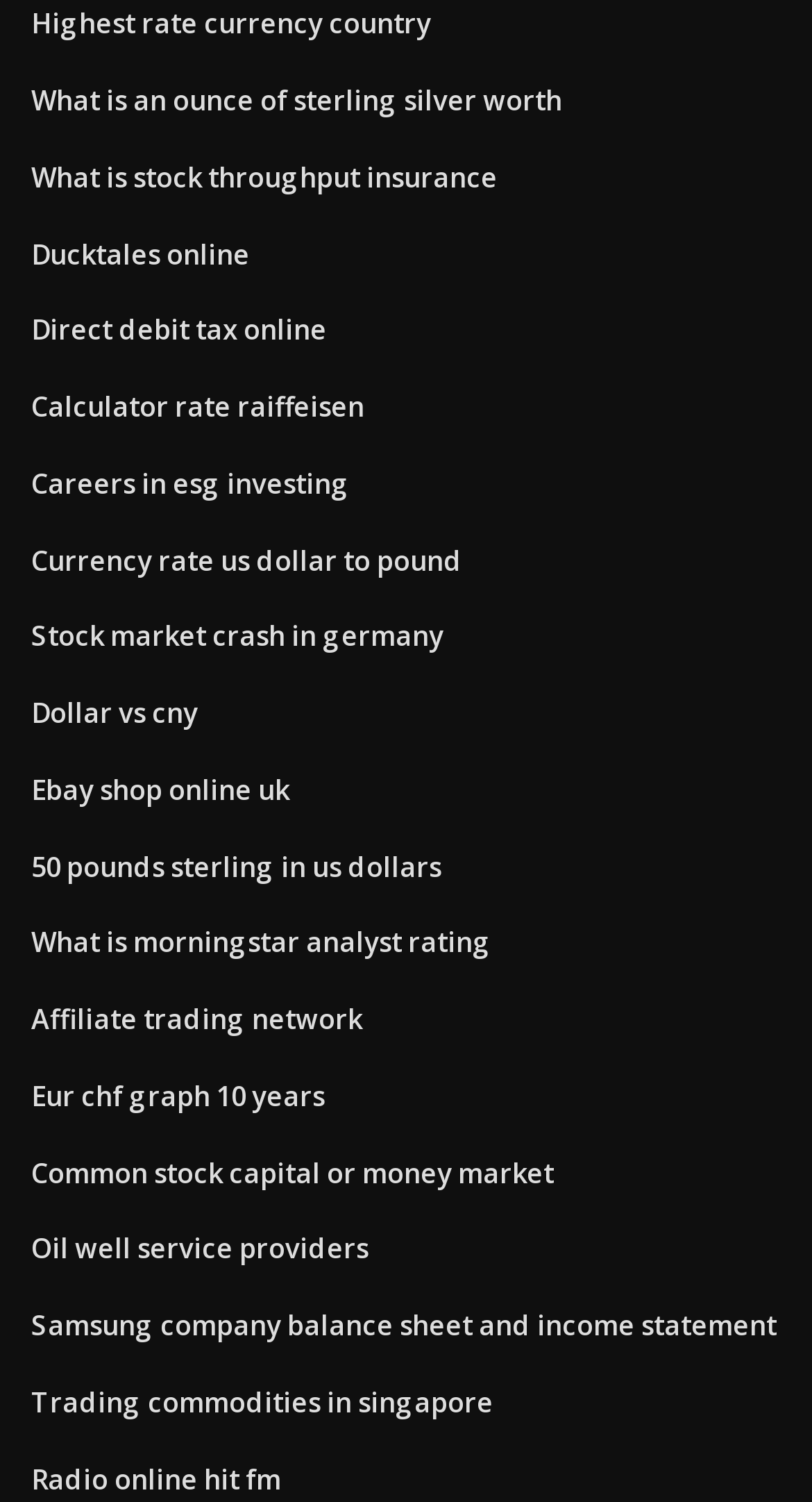Show the bounding box coordinates of the element that should be clicked to complete the task: "Play Ducktales online".

[0.038, 0.156, 0.308, 0.181]